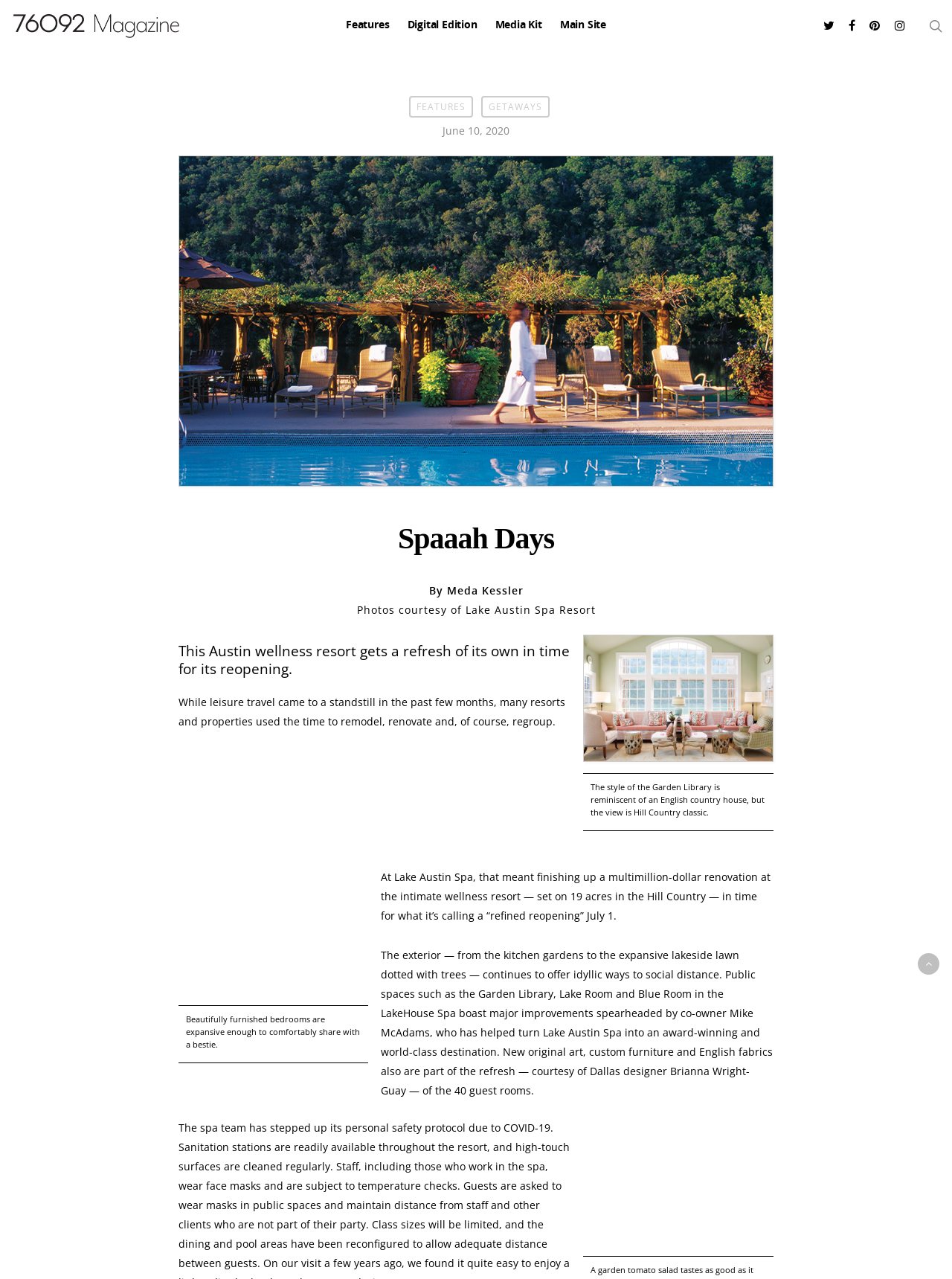What is the name of the resort being described?
Use the screenshot to answer the question with a single word or phrase.

Lake Austin Spa